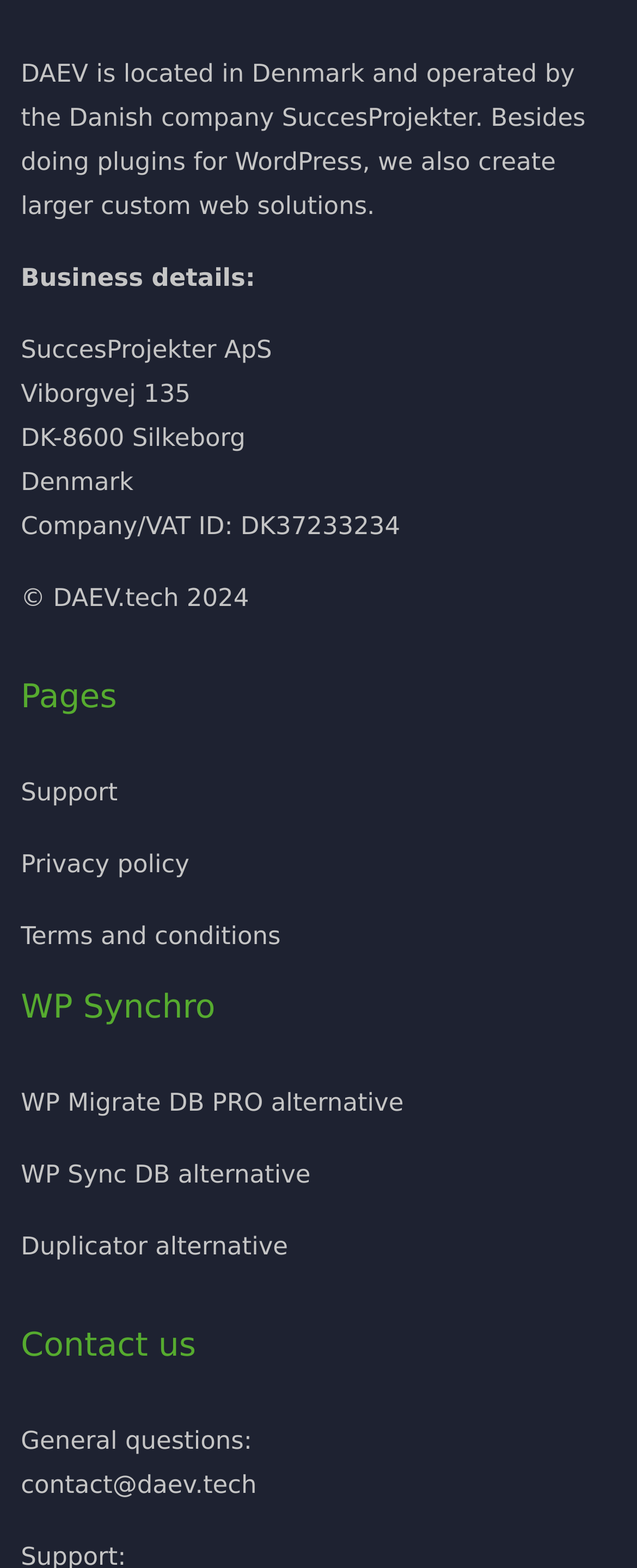Can you find the bounding box coordinates for the element that needs to be clicked to execute this instruction: "go to Support page"? The coordinates should be given as four float numbers between 0 and 1, i.e., [left, top, right, bottom].

[0.033, 0.496, 0.185, 0.515]